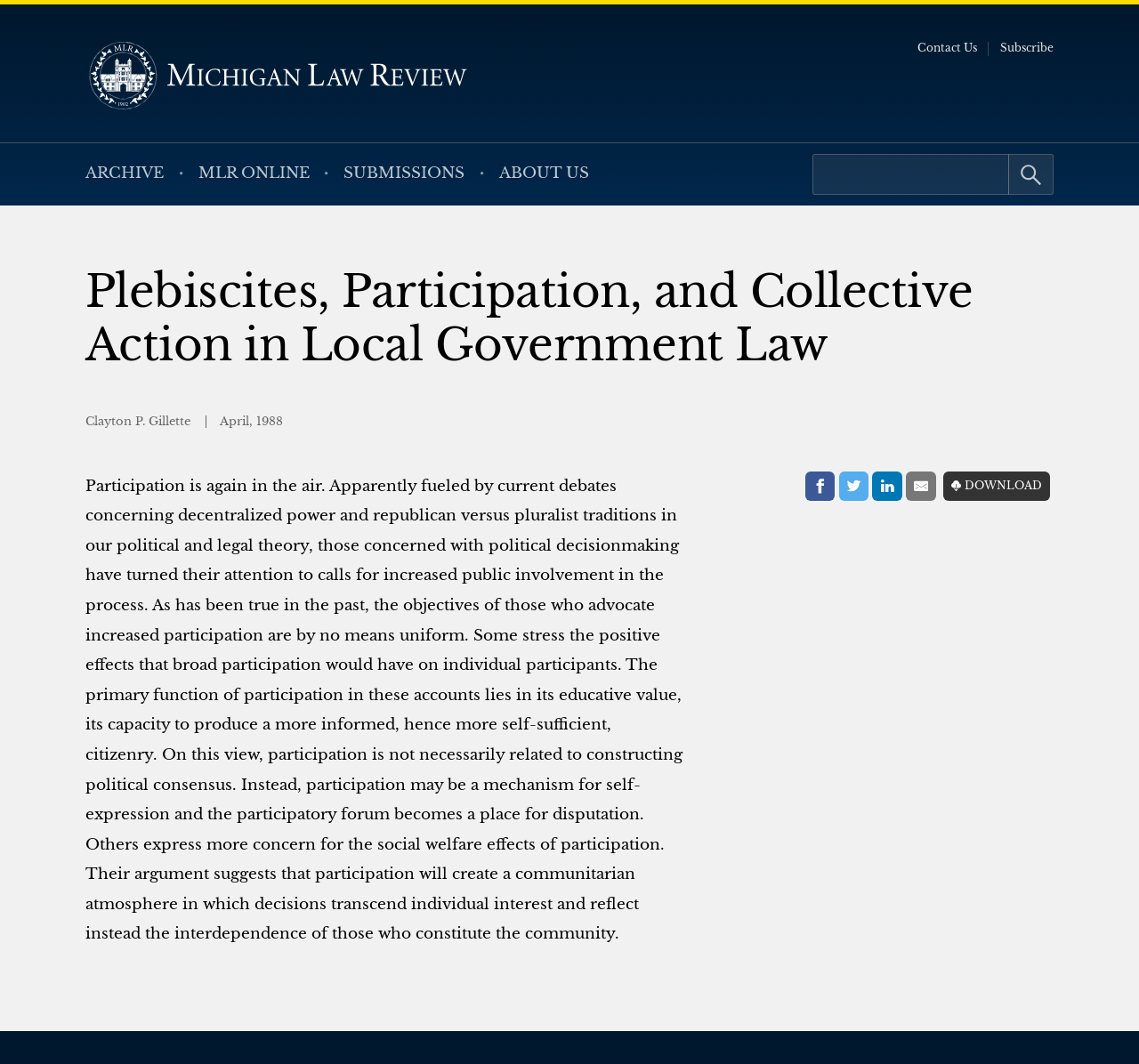Please answer the following question using a single word or phrase: 
How can the article be shared?

Through social media